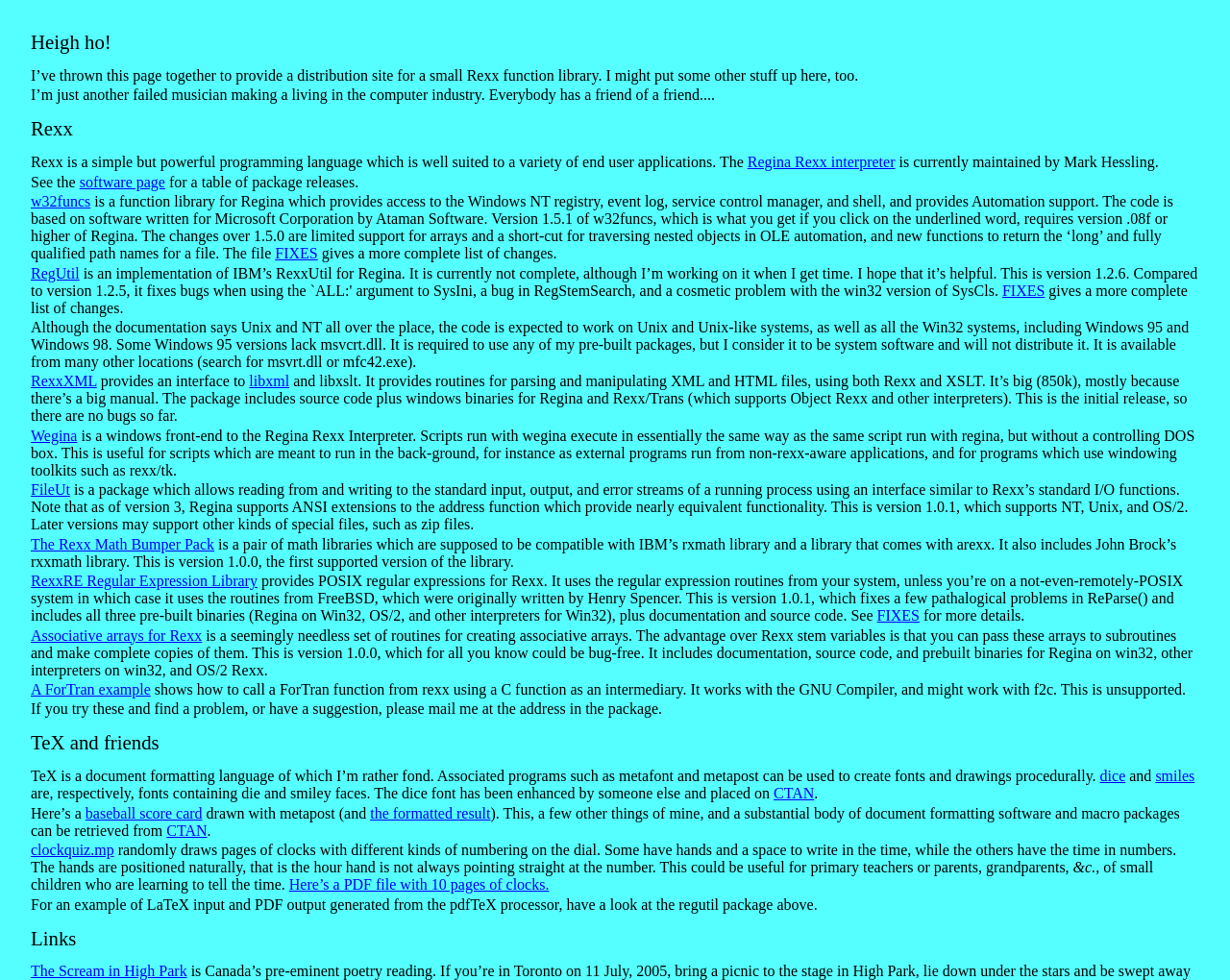Please identify the coordinates of the bounding box that should be clicked to fulfill this instruction: "Check out 'The Scream in High Park'".

[0.025, 0.983, 0.152, 0.999]